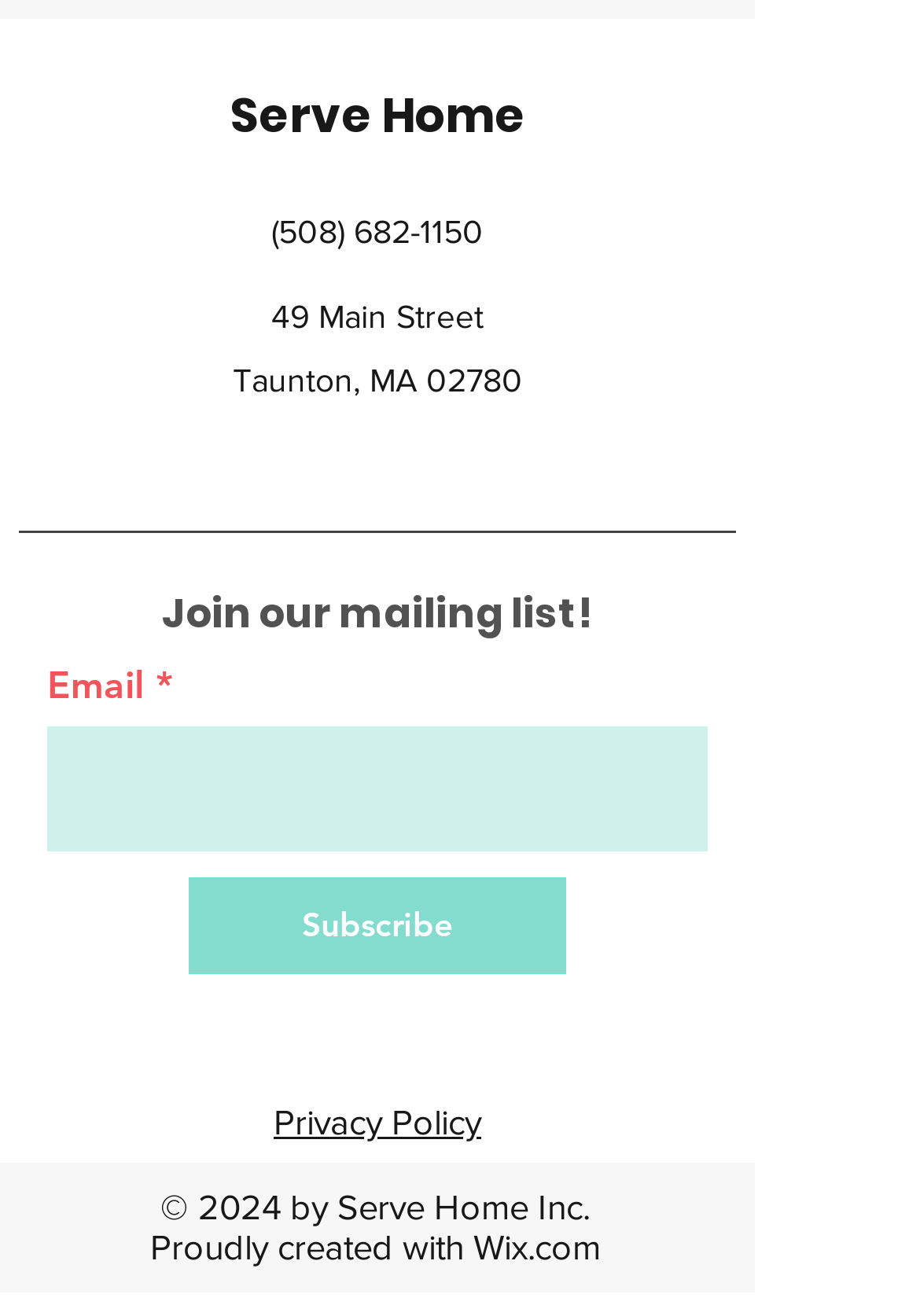Locate the UI element described by Subscribe in the provided webpage screenshot. Return the bounding box coordinates in the format (top-left x, top-left y, bottom-right x, bottom-right y), ensuring all values are between 0 and 1.

[0.205, 0.667, 0.615, 0.74]